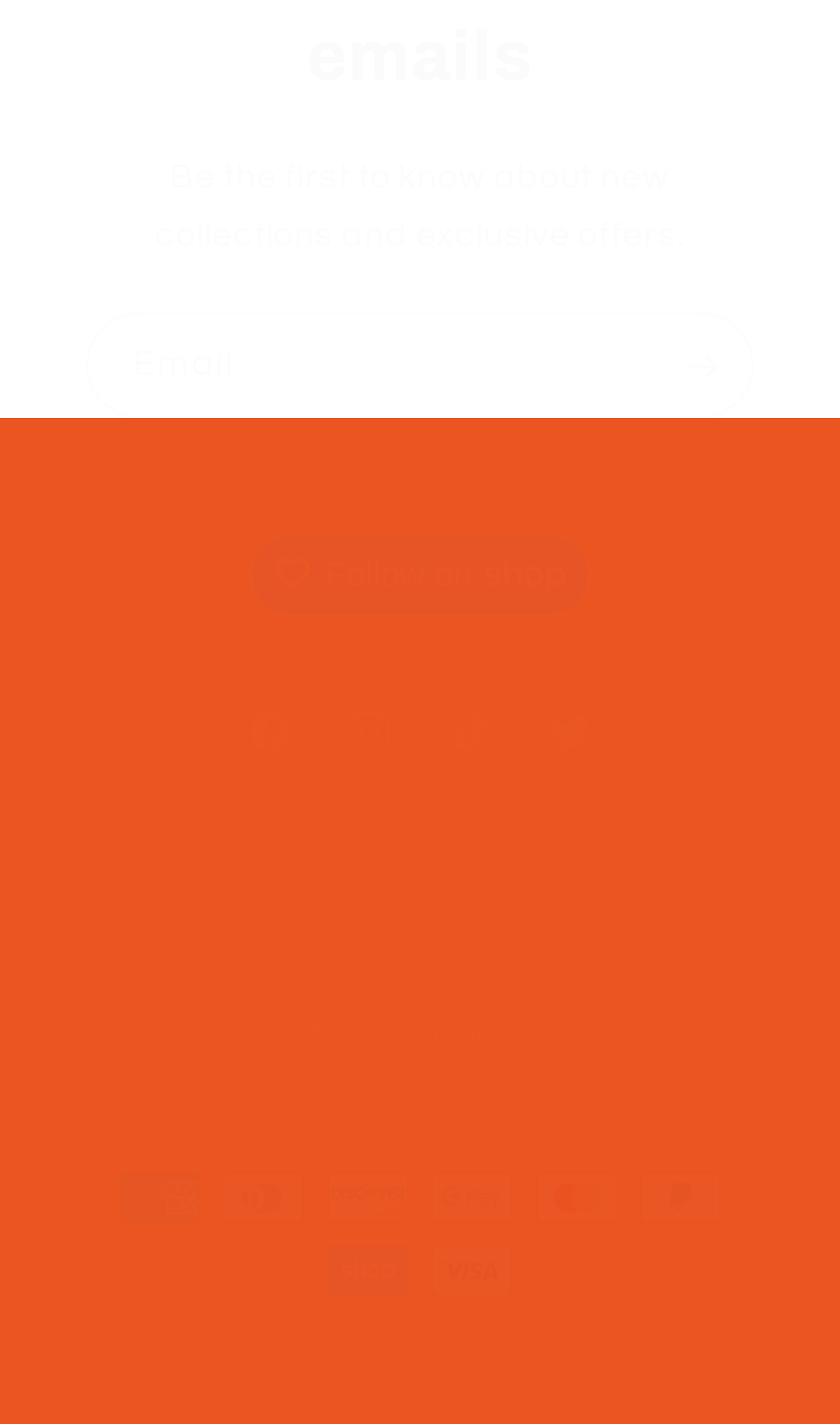Please determine the bounding box coordinates of the section I need to click to accomplish this instruction: "Subscribe to newsletter".

[0.776, 0.22, 0.895, 0.294]